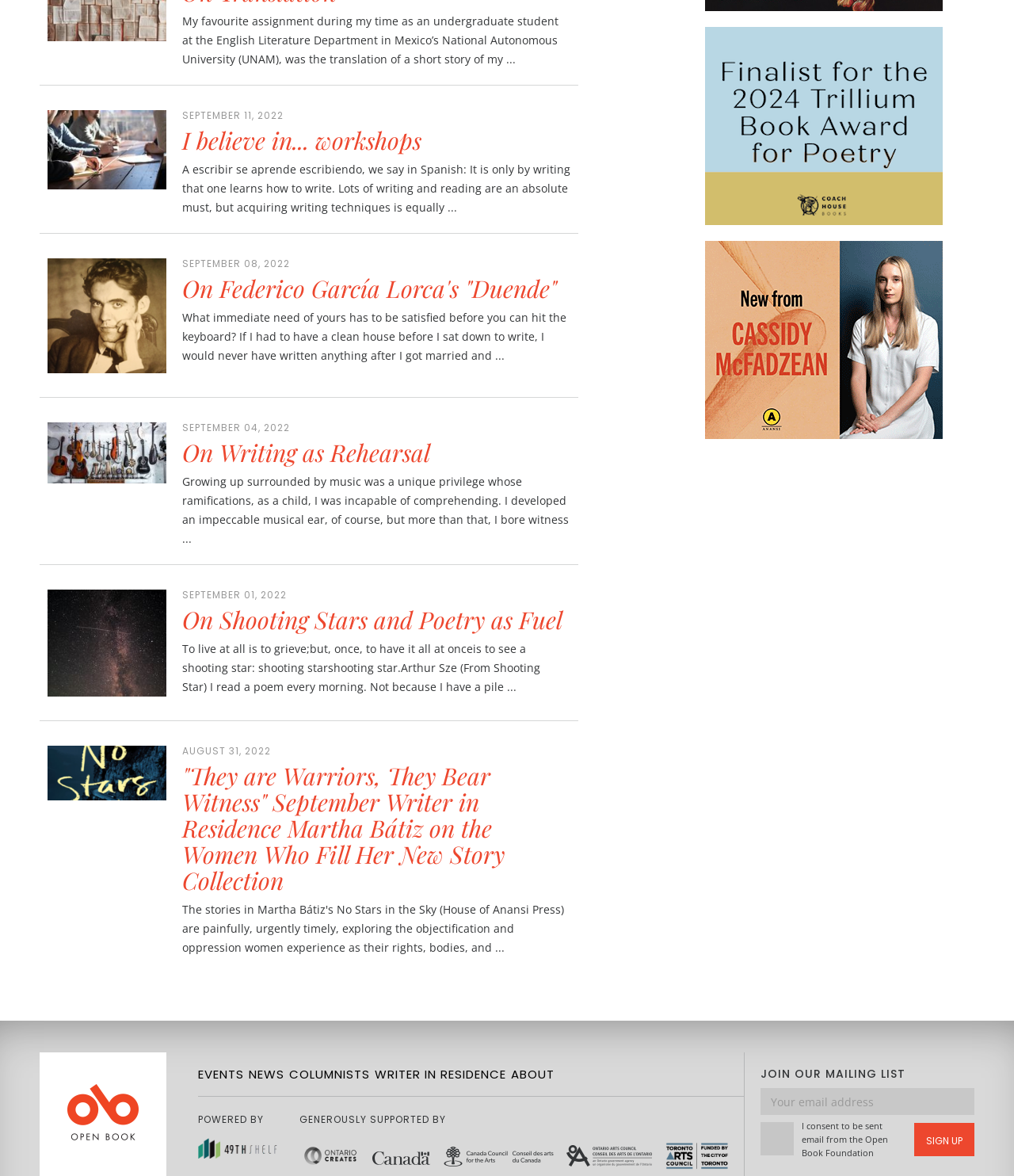Refer to the element description alt="Ontario Creates" and identify the corresponding bounding box in the screenshot. Format the coordinates as (top-left x, top-left y, bottom-right x, bottom-right y) with values in the range of 0 to 1.

[0.295, 0.975, 0.356, 0.988]